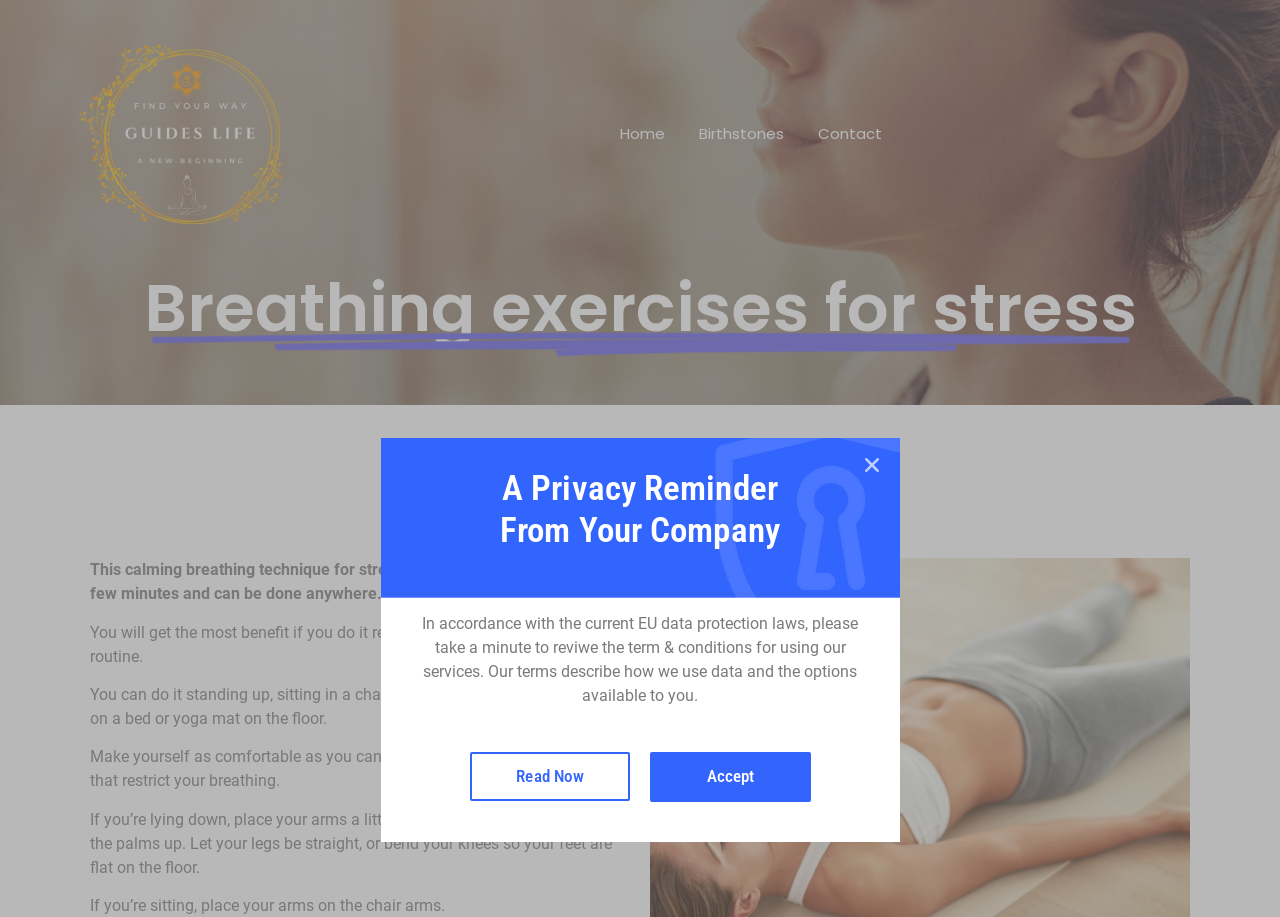Carefully examine the image and provide an in-depth answer to the question: What is the purpose of the breathing technique?

The webpage provides a guide on breathing exercises for stress, and the technique is described as calming and beneficial for reducing stress and anxiety.